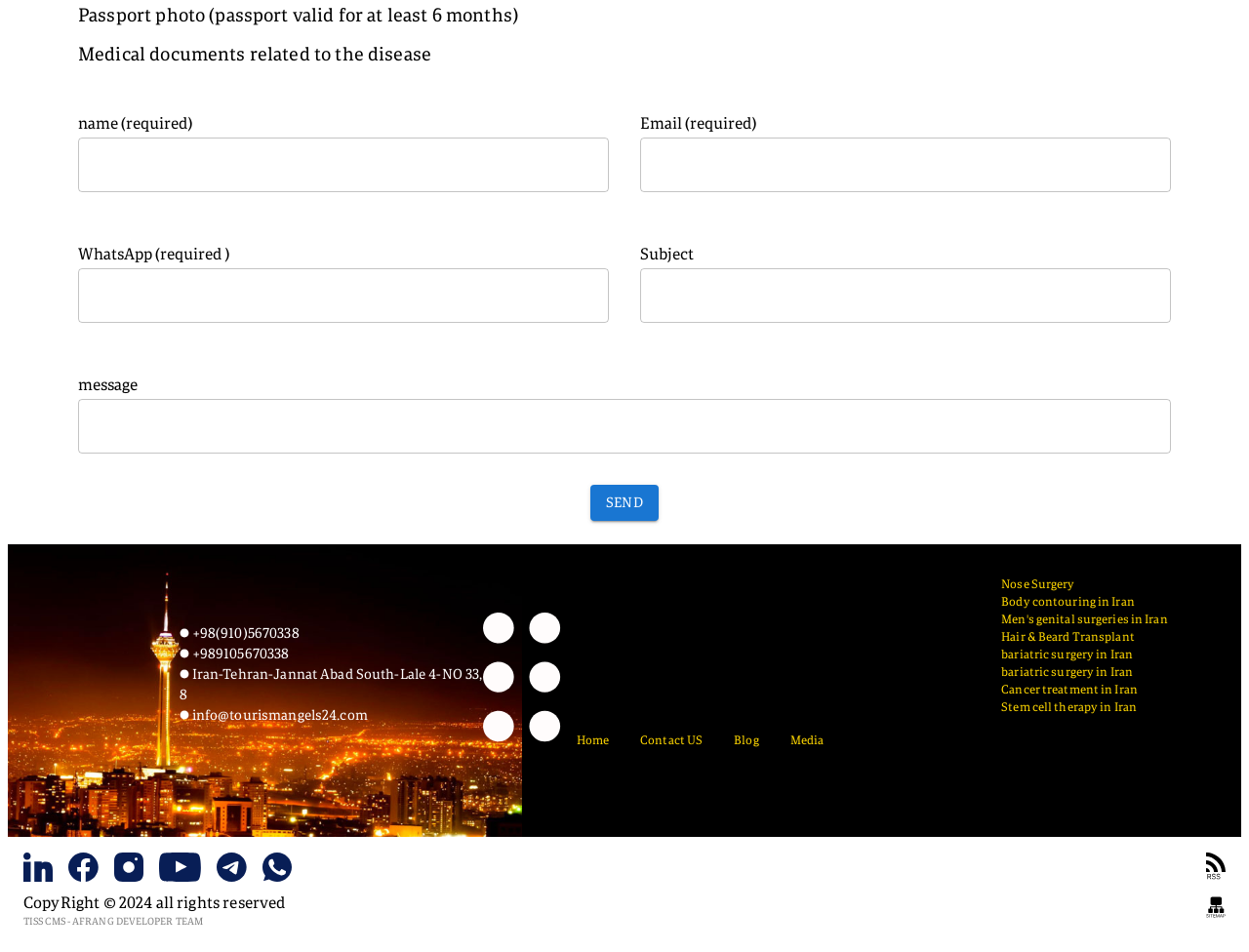Determine the bounding box coordinates of the clickable region to execute the instruction: "Click on the link to leave a comment". The coordinates should be four float numbers between 0 and 1, denoted as [left, top, right, bottom].

None